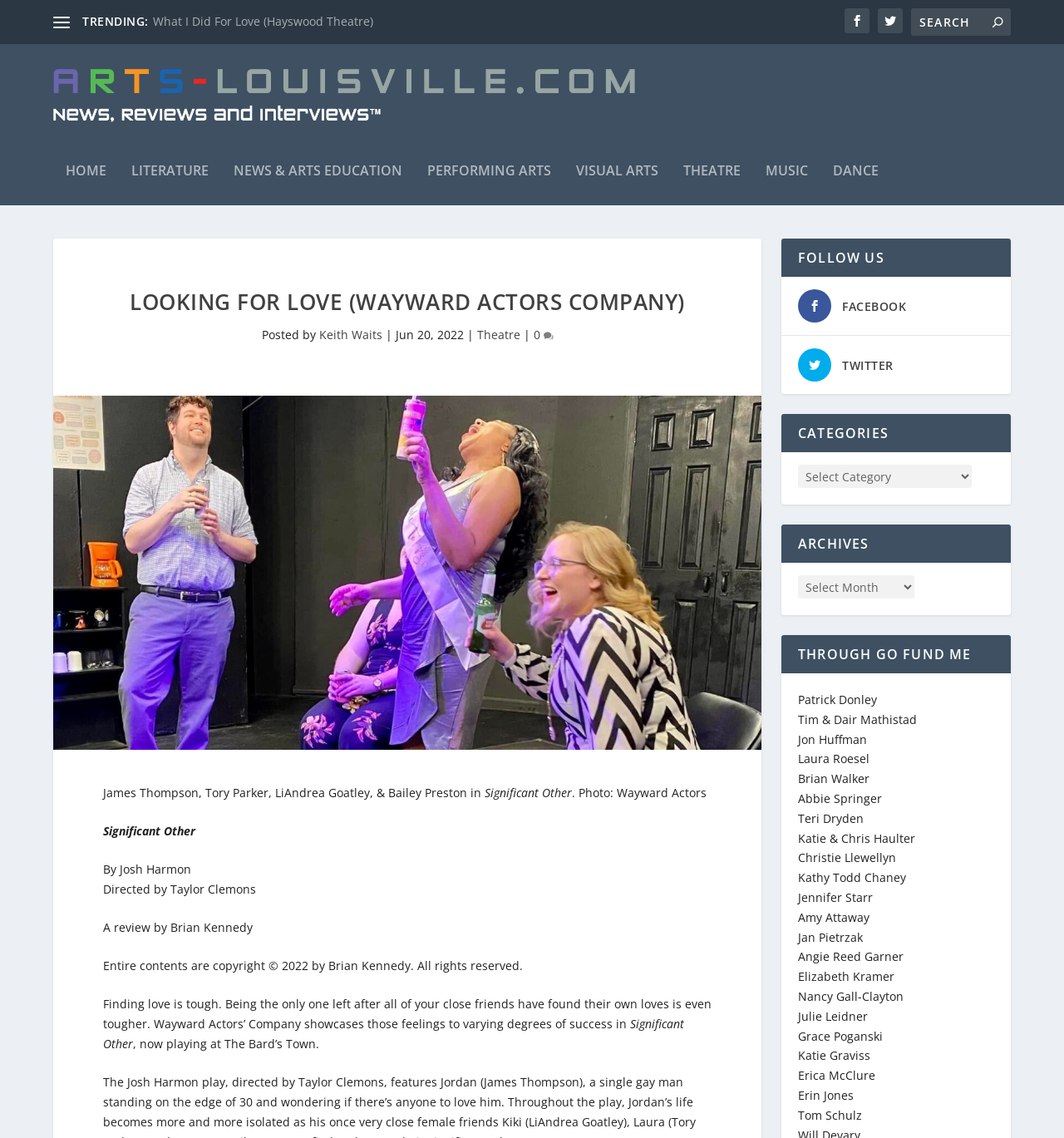What is the name of the play being reviewed?
Please answer the question with as much detail and depth as you can.

I determined the answer by looking at the text 'James Thompson, Tory Parker, LiAndrea Goatley, & Bailey Preston in Significant Other', which suggests that the play being reviewed is Significant Other.